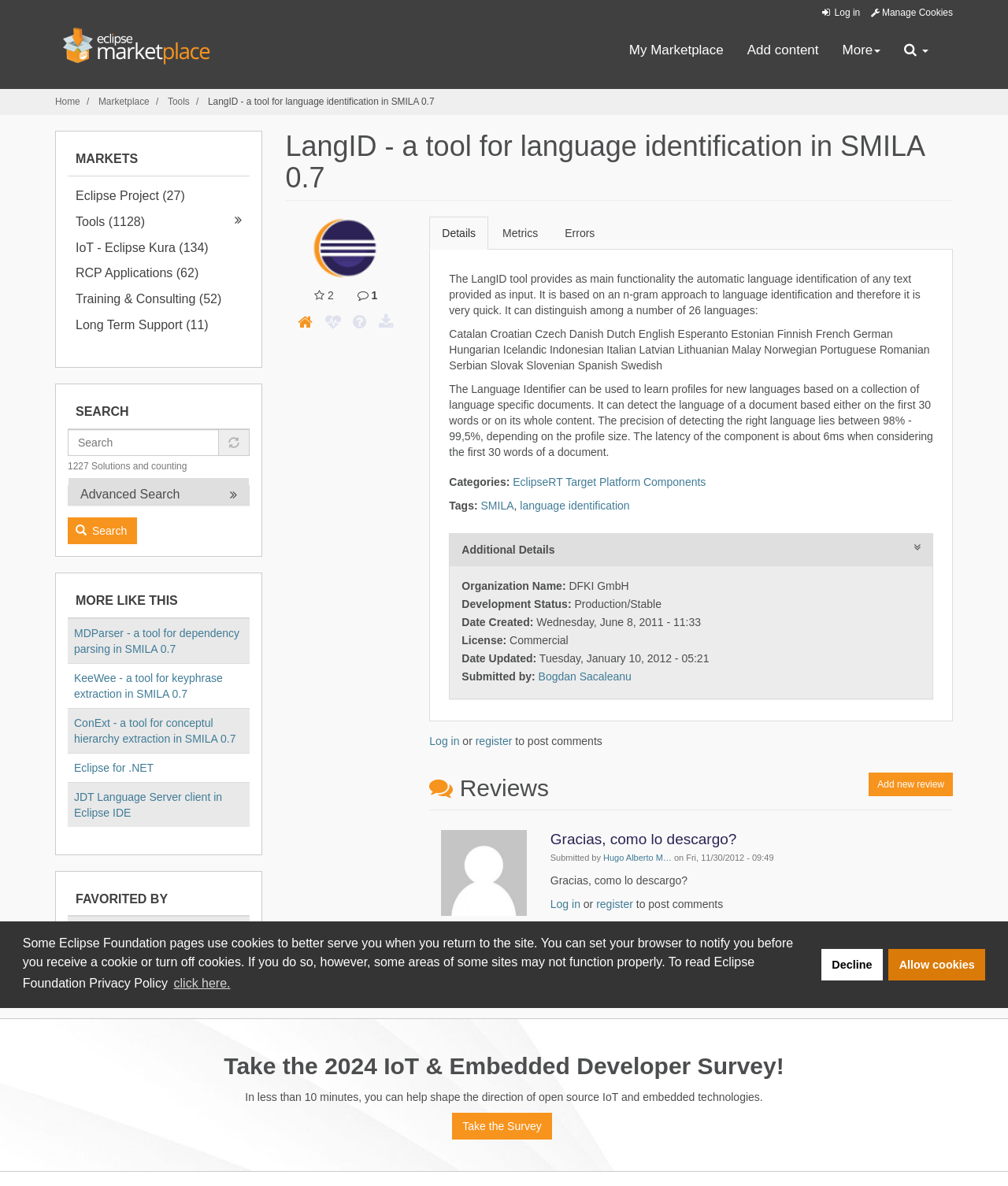Predict the bounding box of the UI element based on the description: "title="Instagram"". The coordinates should be four float numbers between 0 and 1, formatted as [left, top, right, bottom].

None